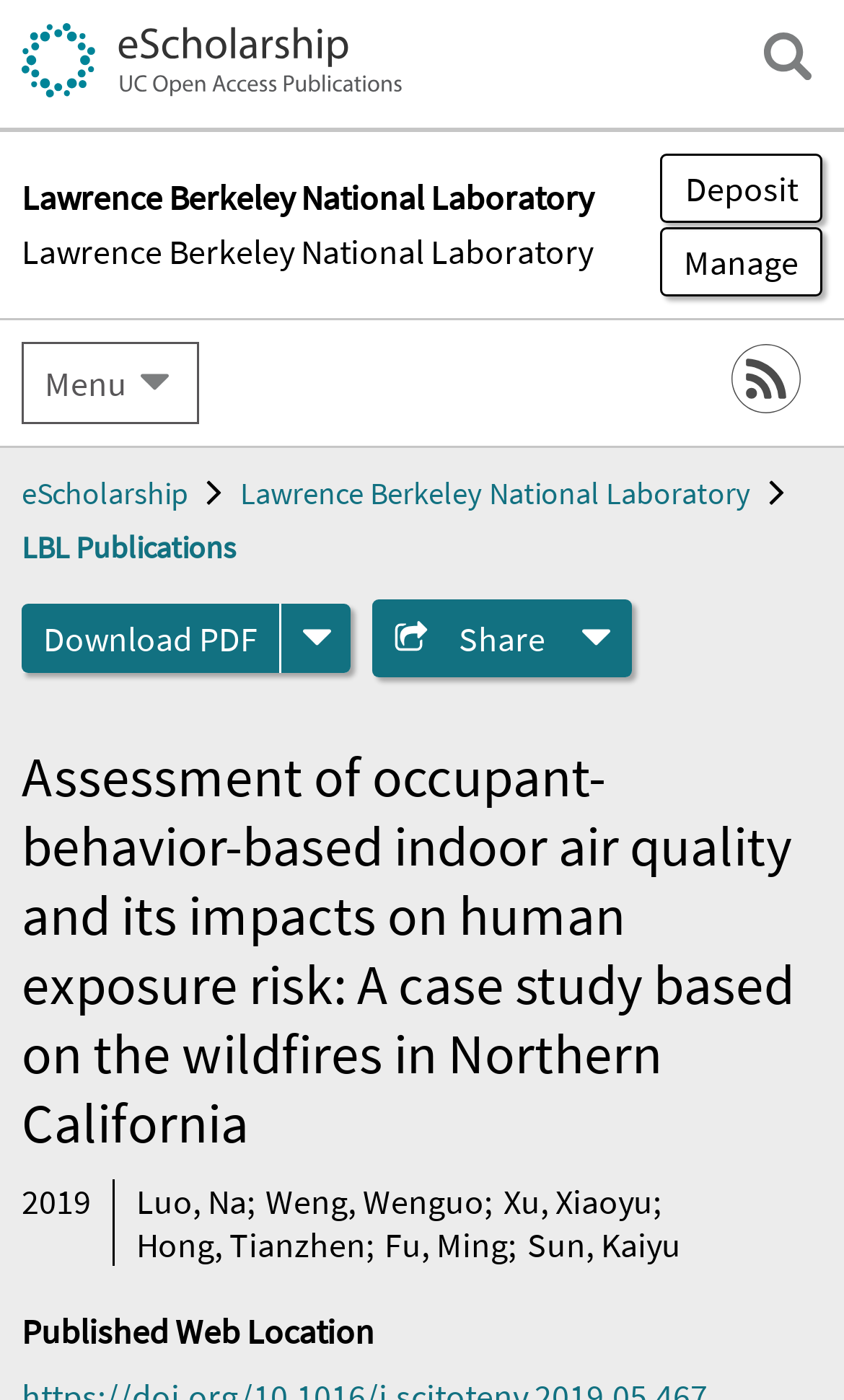Use a single word or phrase to answer the question:
What is the name of the laboratory?

Lawrence Berkeley National Laboratory